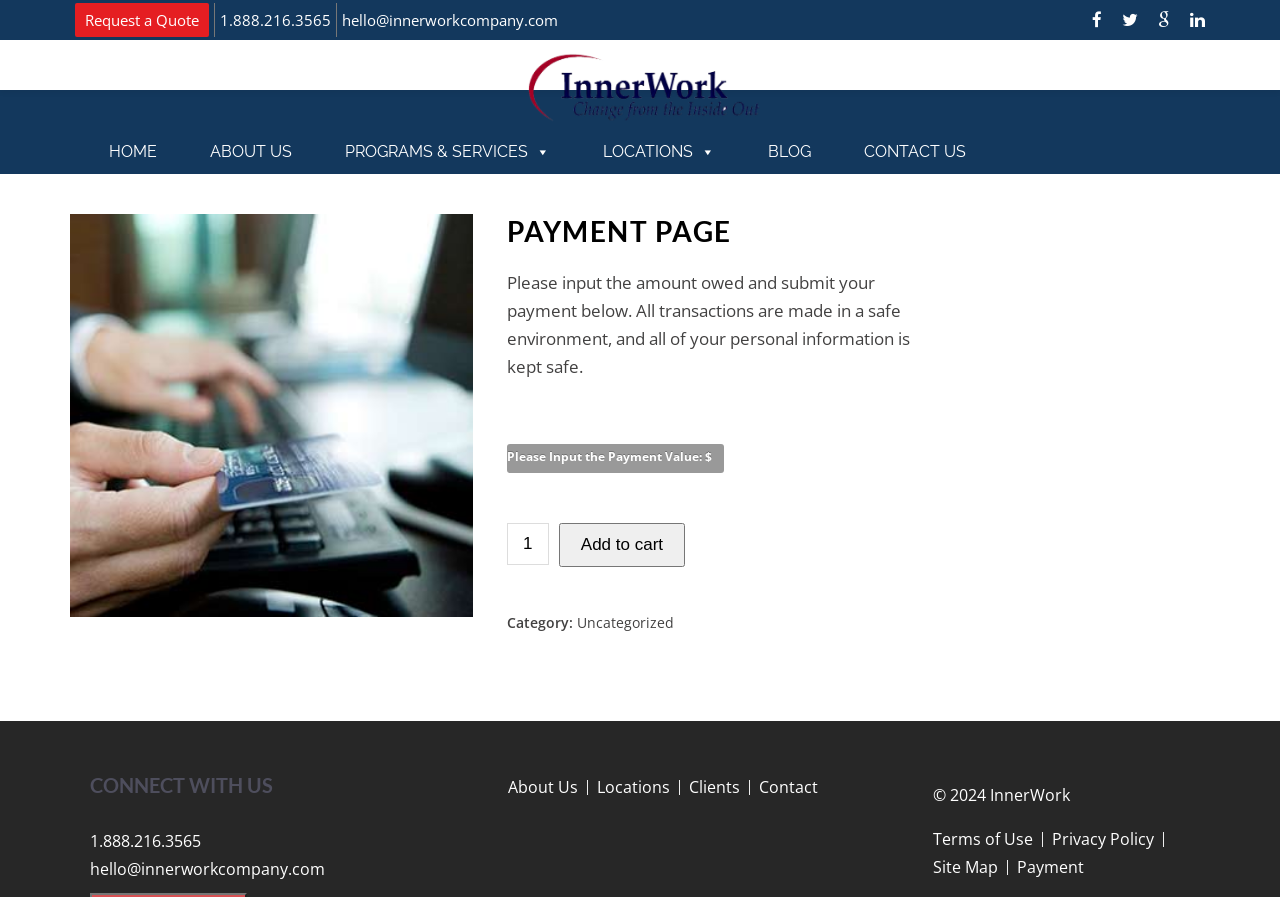Give a one-word or short-phrase answer to the following question: 
What is the company name associated with this webpage?

InnerWork Company